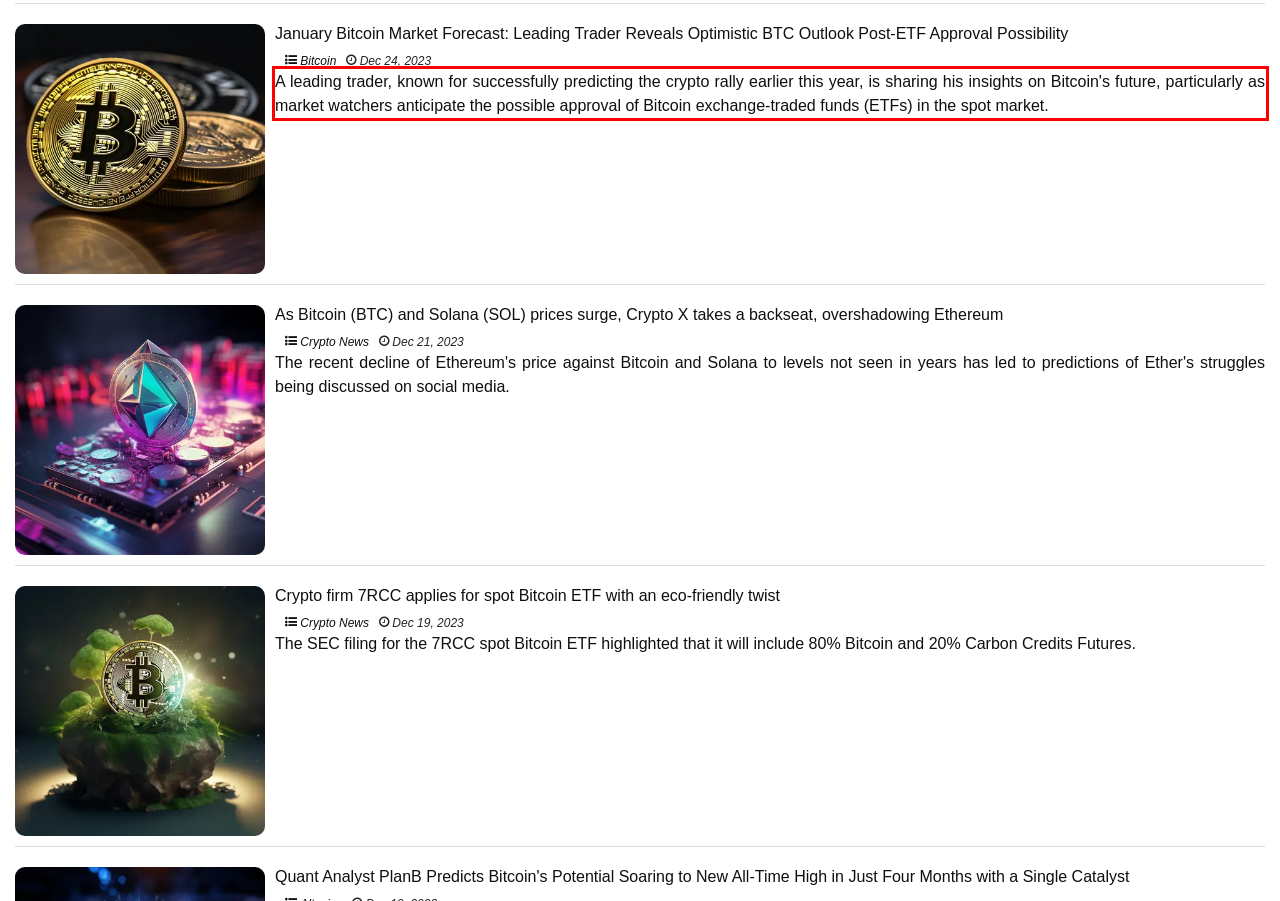You are looking at a screenshot of a webpage with a red rectangle bounding box. Use OCR to identify and extract the text content found inside this red bounding box.

A leading trader, known for successfully predicting the crypto rally earlier this year, is sharing his insights on Bitcoin's future, particularly as market watchers anticipate the possible approval of Bitcoin exchange-traded funds (ETFs) in the spot market.